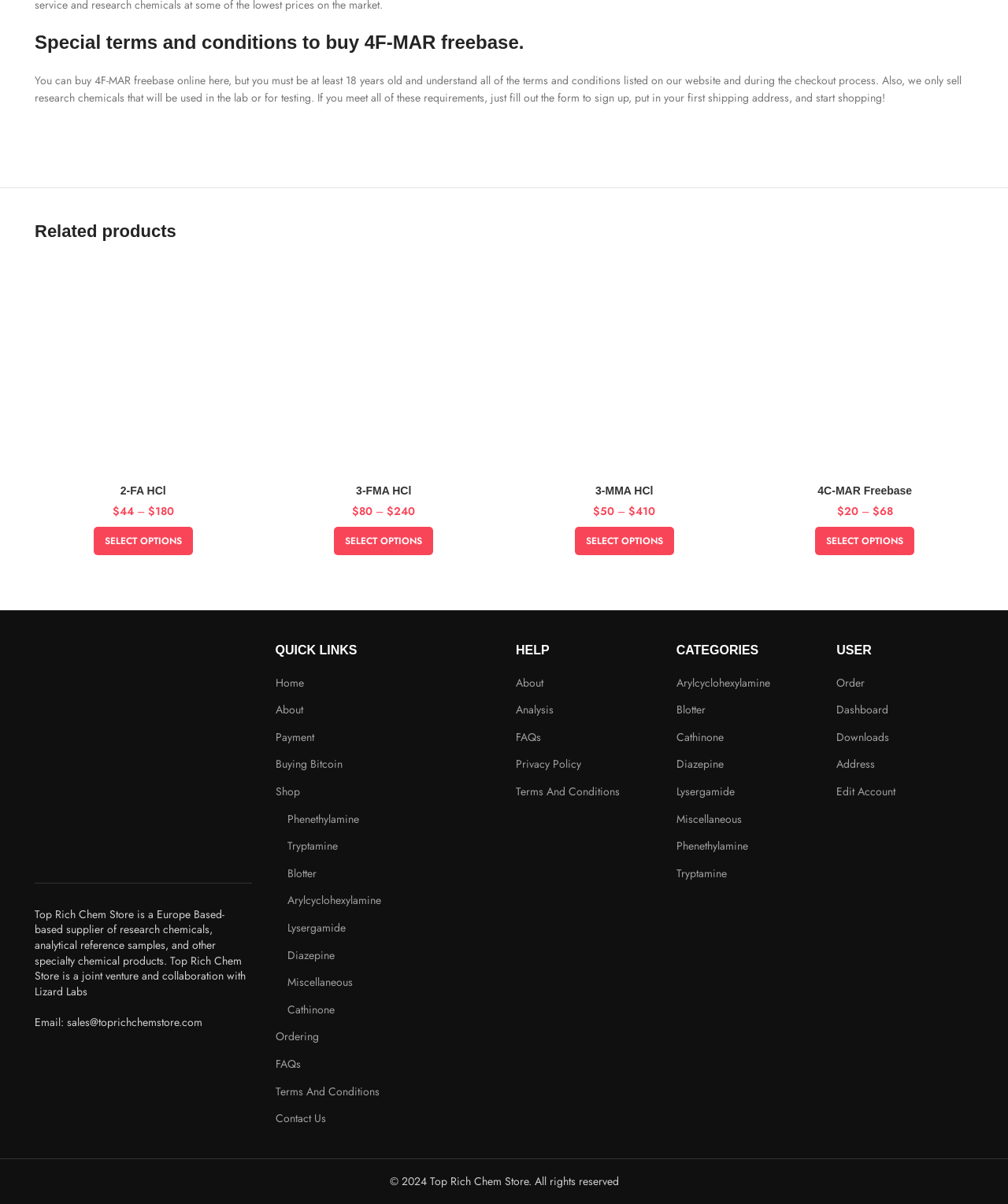Find the bounding box coordinates of the clickable element required to execute the following instruction: "Contact us". Provide the coordinates as four float numbers between 0 and 1, i.e., [left, top, right, bottom].

[0.273, 0.923, 0.325, 0.936]